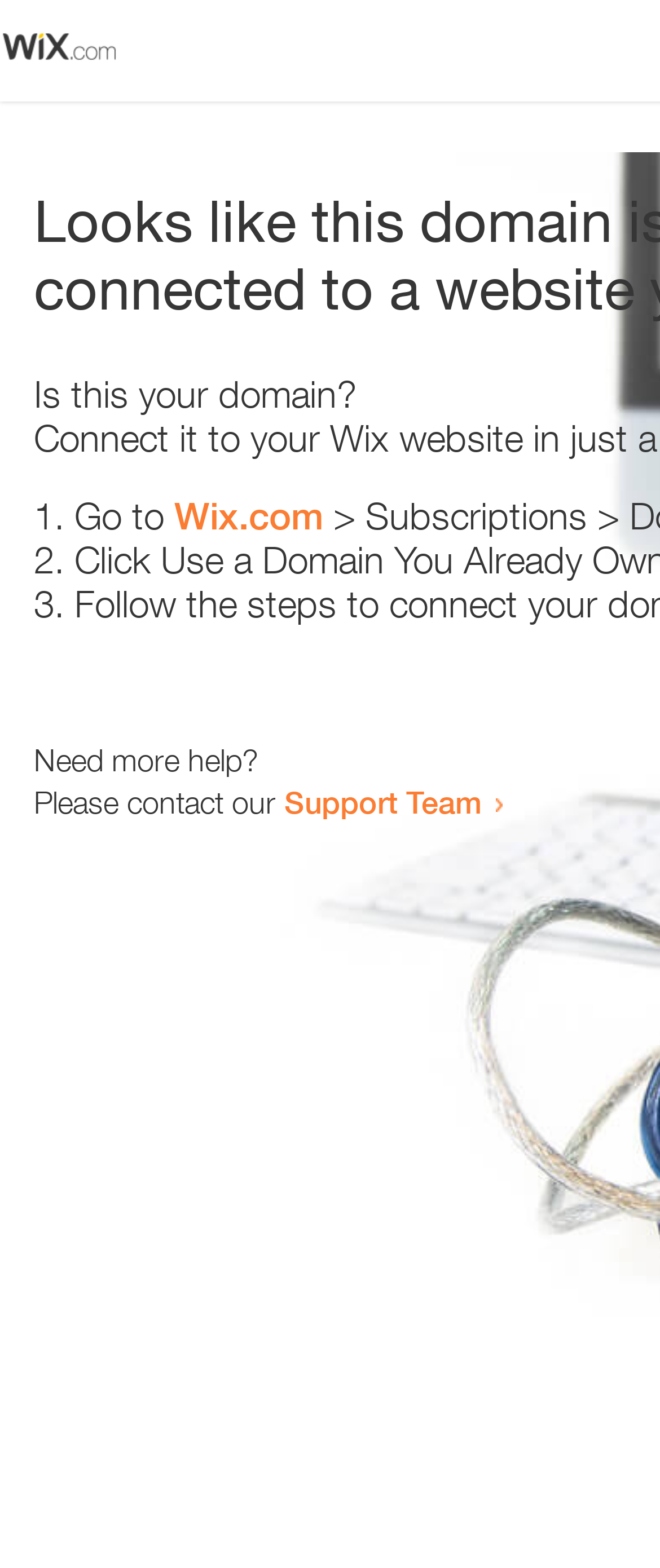Determine the heading of the webpage and extract its text content.

Looks like this domain isn't
connected to a website yet